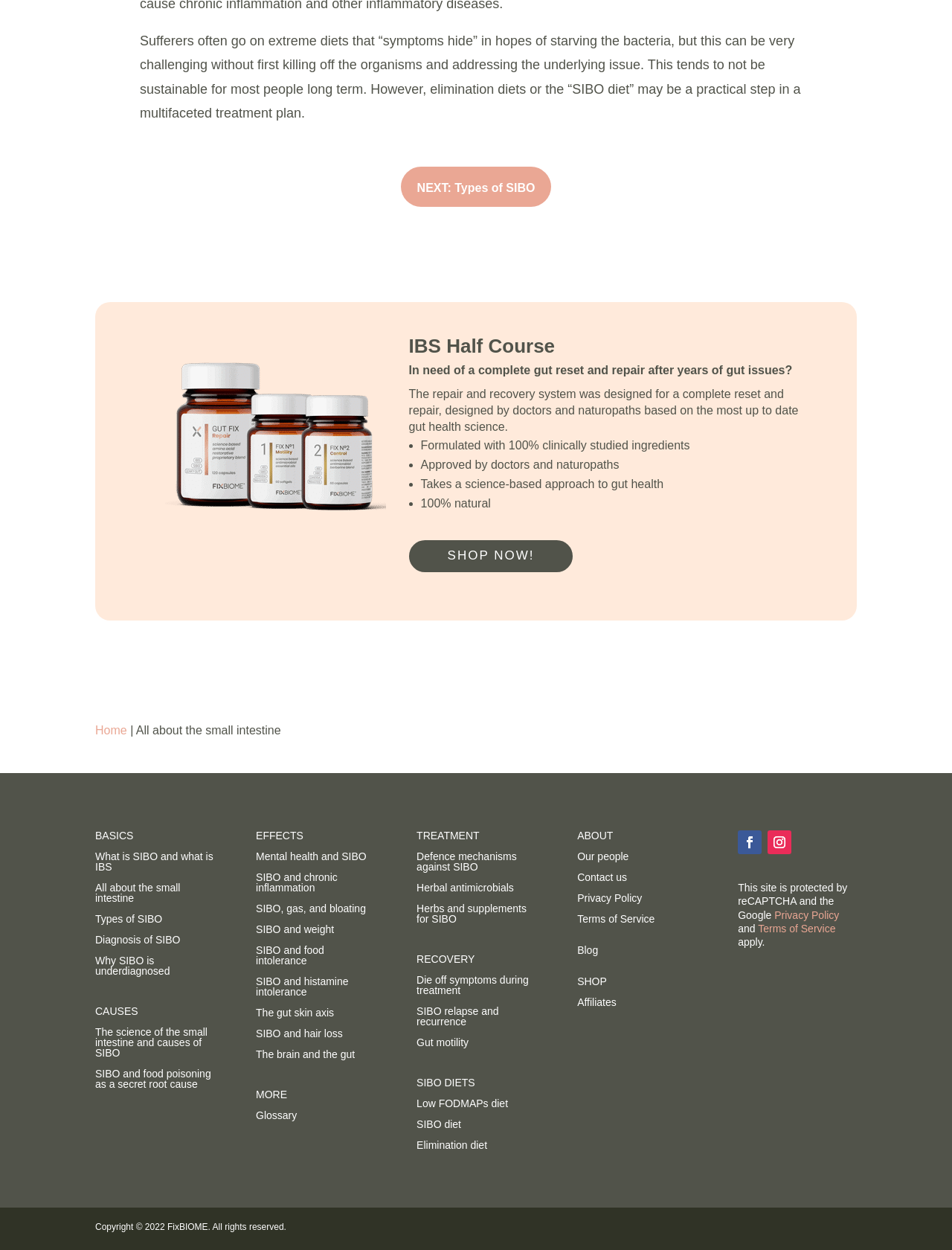Determine the bounding box coordinates of the region I should click to achieve the following instruction: "View the sitemap". Ensure the bounding box coordinates are four float numbers between 0 and 1, i.e., [left, top, right, bottom].

None